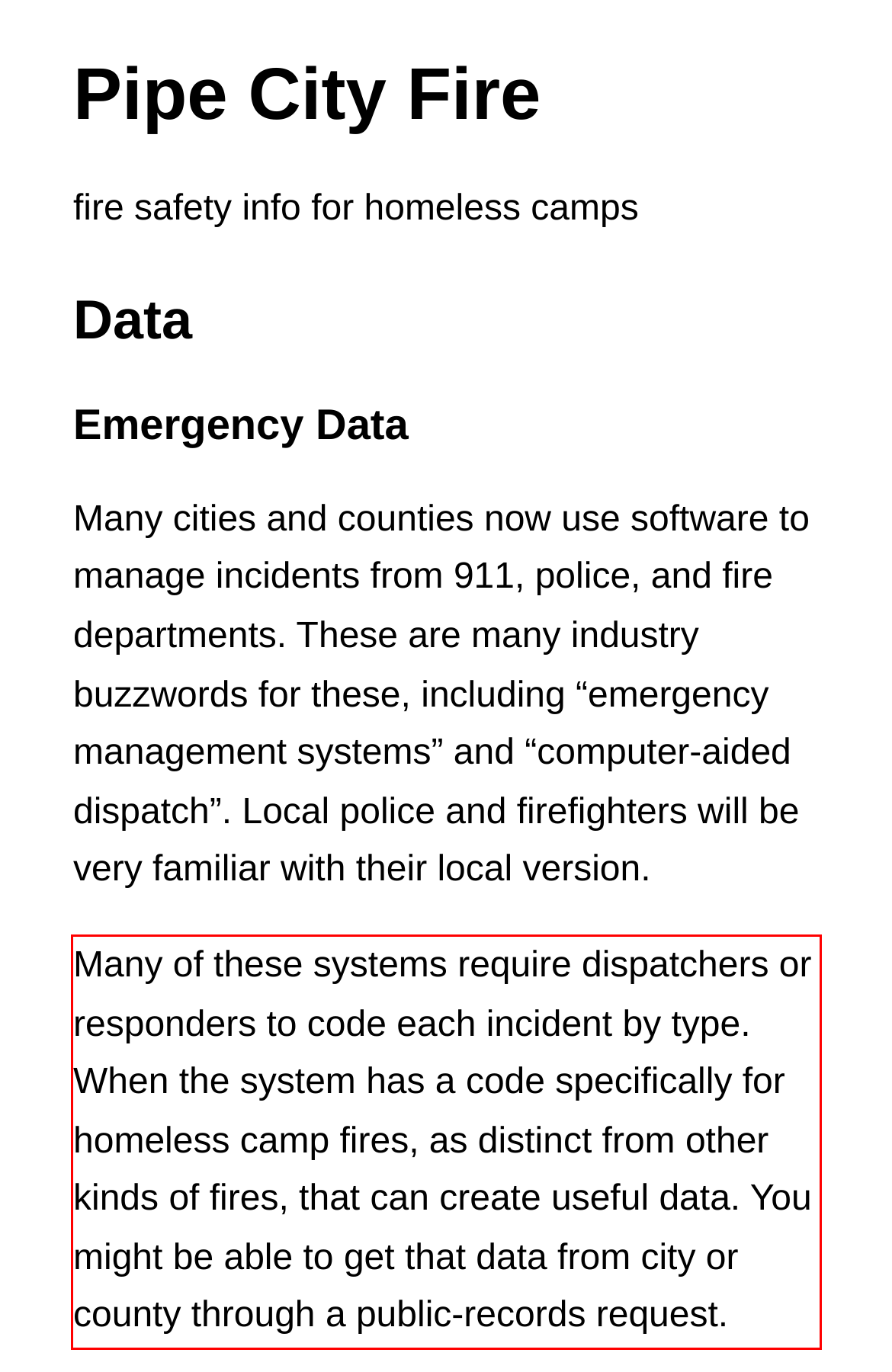Given the screenshot of the webpage, identify the red bounding box, and recognize the text content inside that red bounding box.

Many of these systems require dispatchers or responders to code each incident by type. When the system has a code specifically for homeless camp fires, as distinct from other kinds of fires, that can create useful data. You might be able to get that data from city or county through a public-records request.